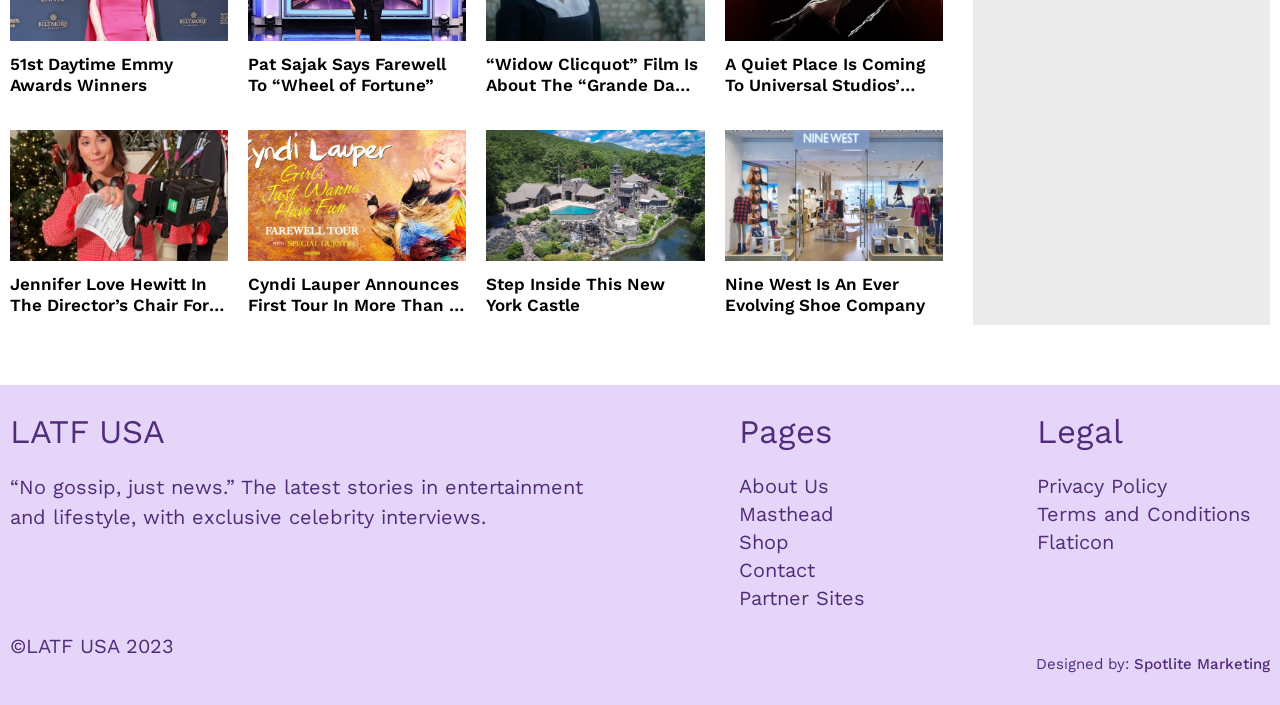Given the webpage screenshot, identify the bounding box of the UI element that matches this description: "About Us".

[0.577, 0.67, 0.676, 0.709]